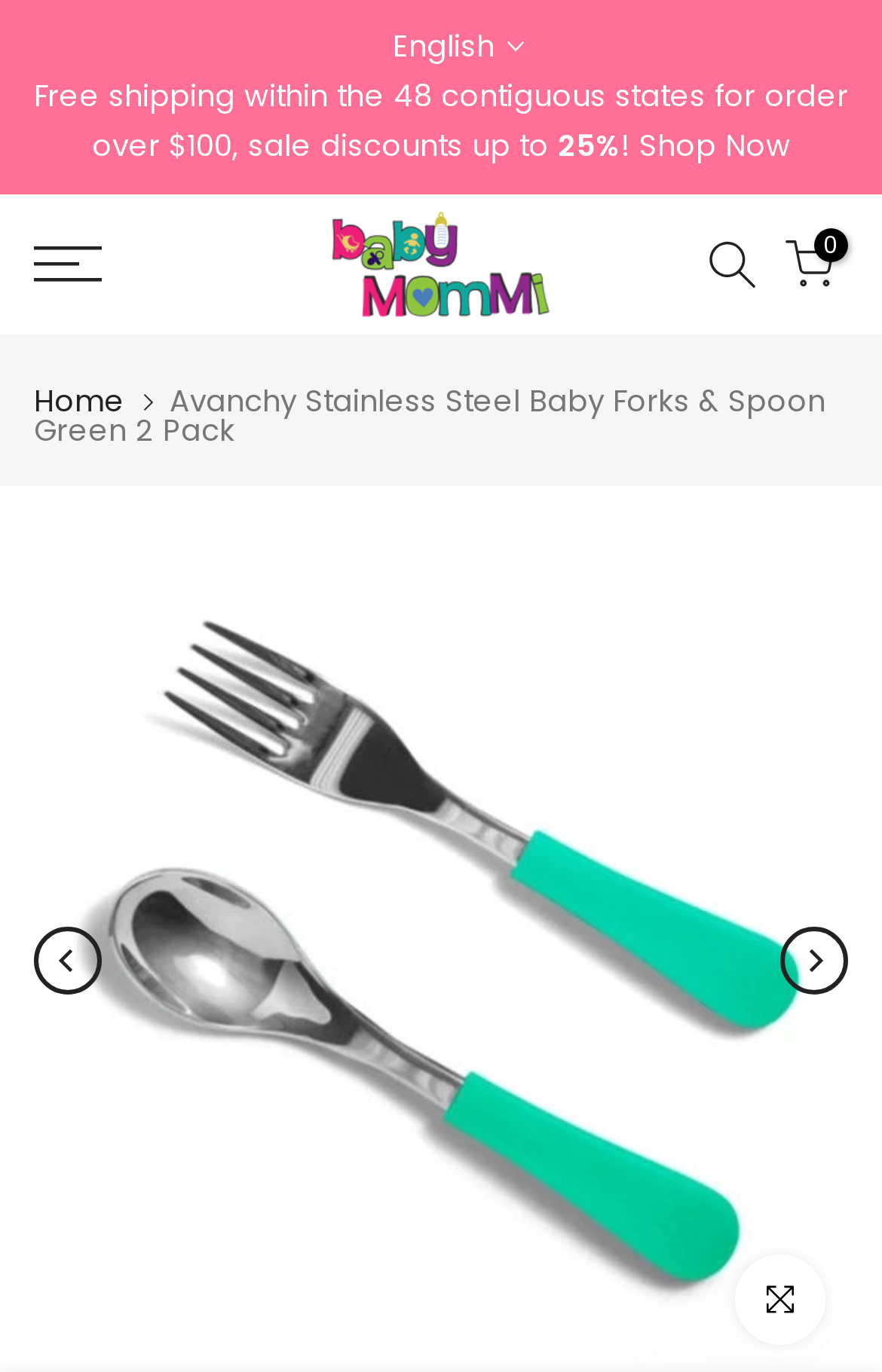Using the information in the image, give a detailed answer to the following question: What is the product name?

The product name can be found in the text 'Avanchy Stainless Steel Baby Forks & Spoon Green 2 Pack' which is located at the top of the webpage, below the navigation menu.